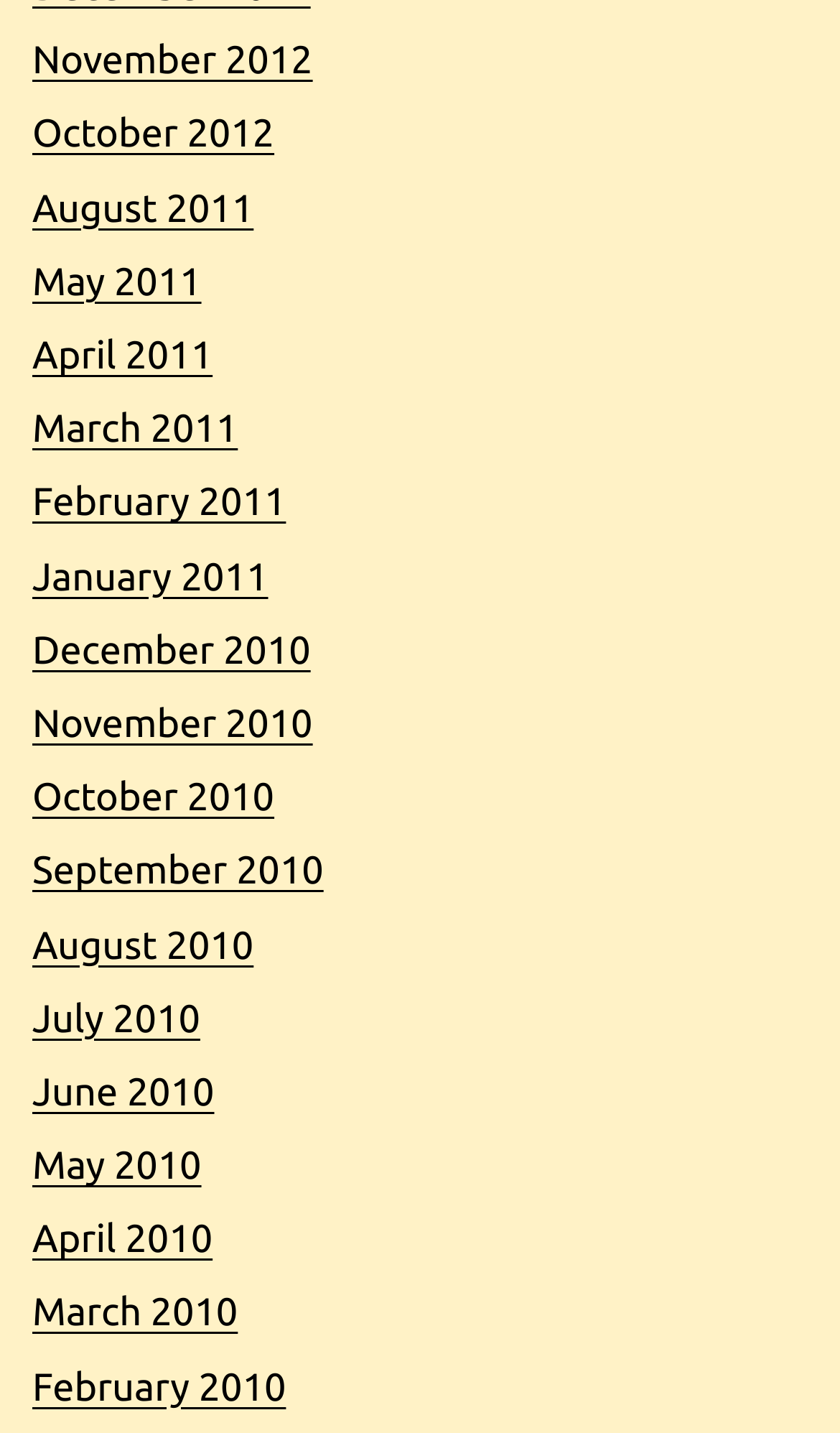Identify the bounding box for the UI element described as: "October 2012". Ensure the coordinates are four float numbers between 0 and 1, formatted as [left, top, right, bottom].

[0.038, 0.079, 0.327, 0.109]